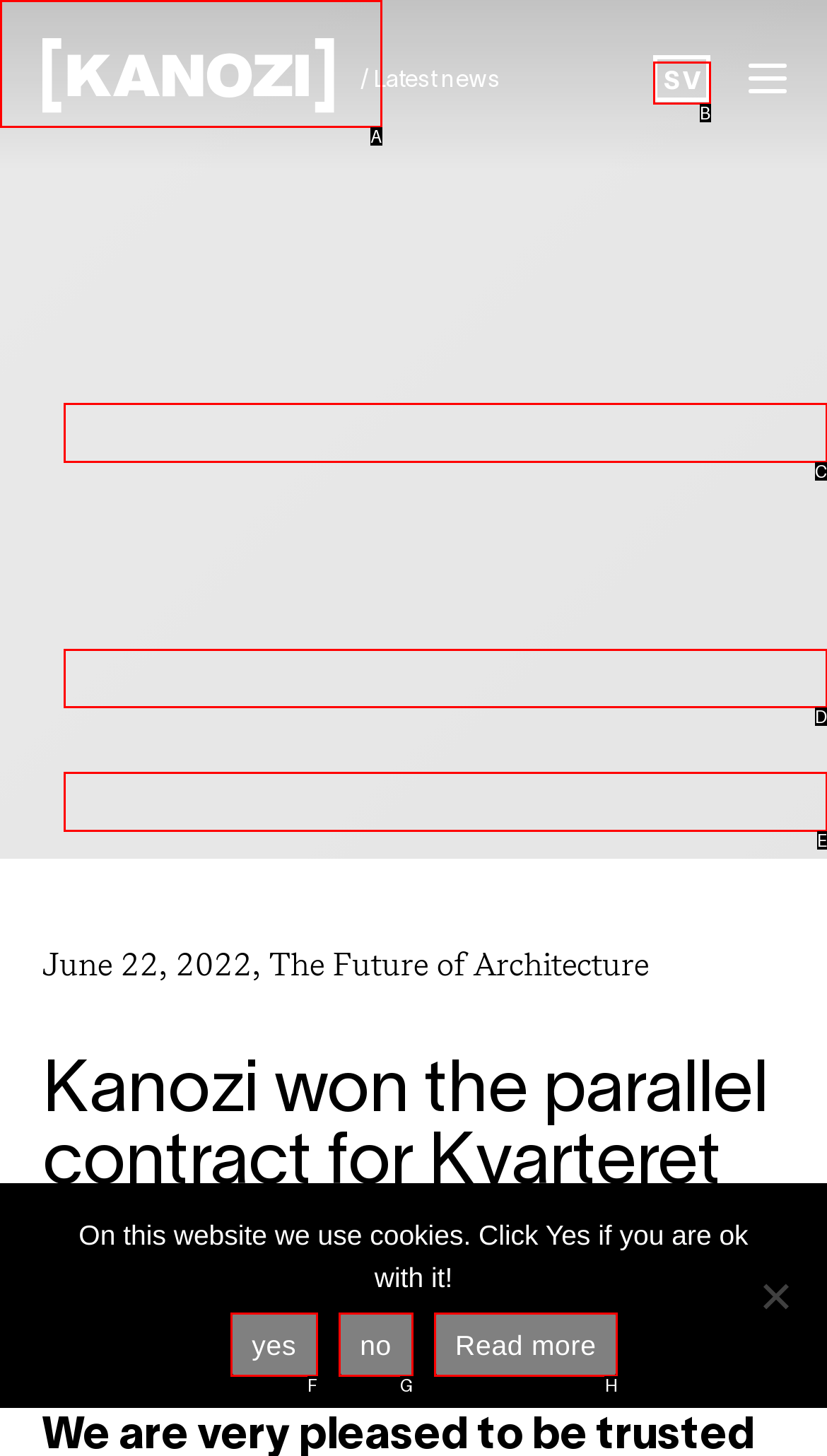Tell me which option I should click to complete the following task: read about the company
Answer with the option's letter from the given choices directly.

D